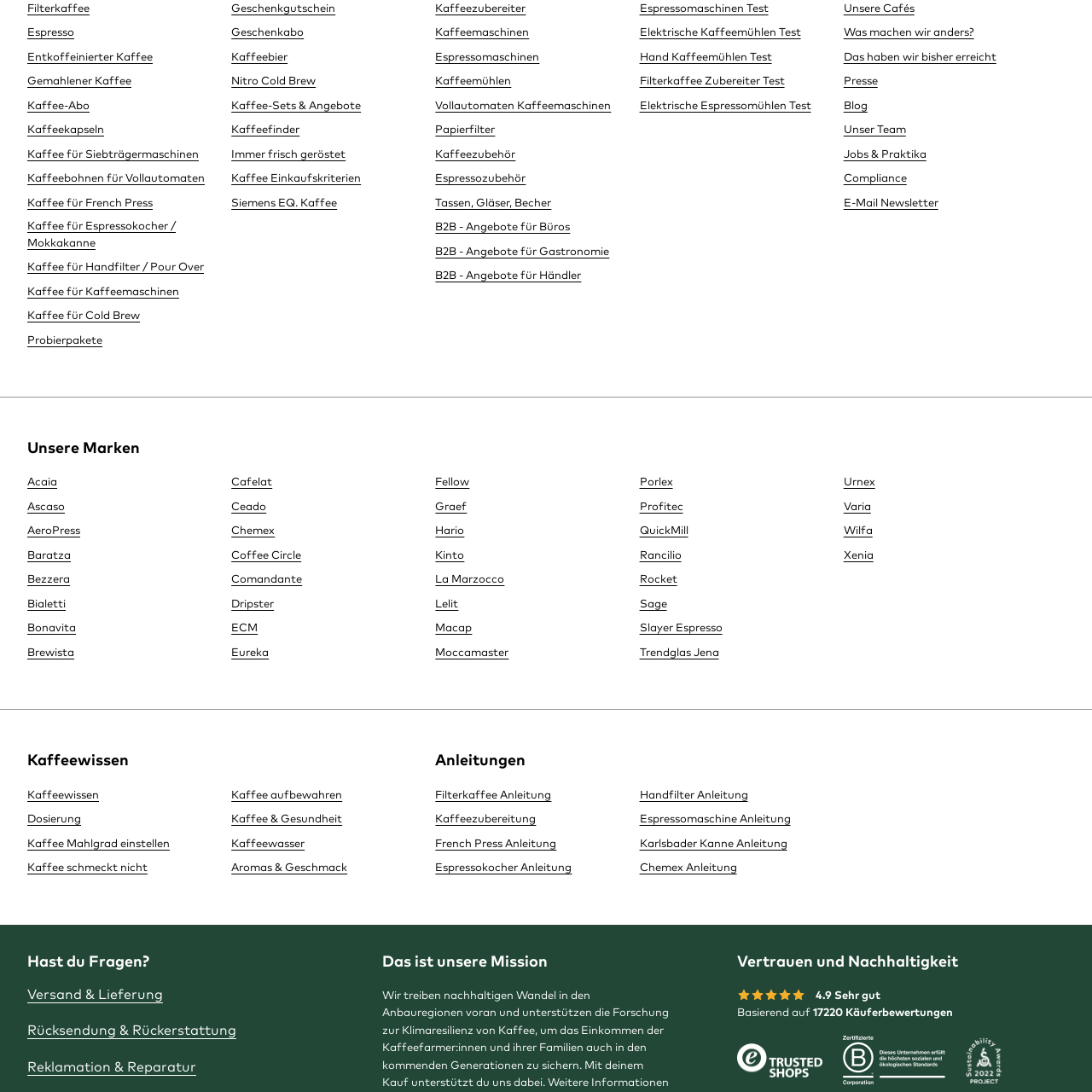Pinpoint the bounding box coordinates of the element to be clicked to execute the instruction: "Explore Geschenkgutschein".

[0.212, 0.003, 0.307, 0.013]